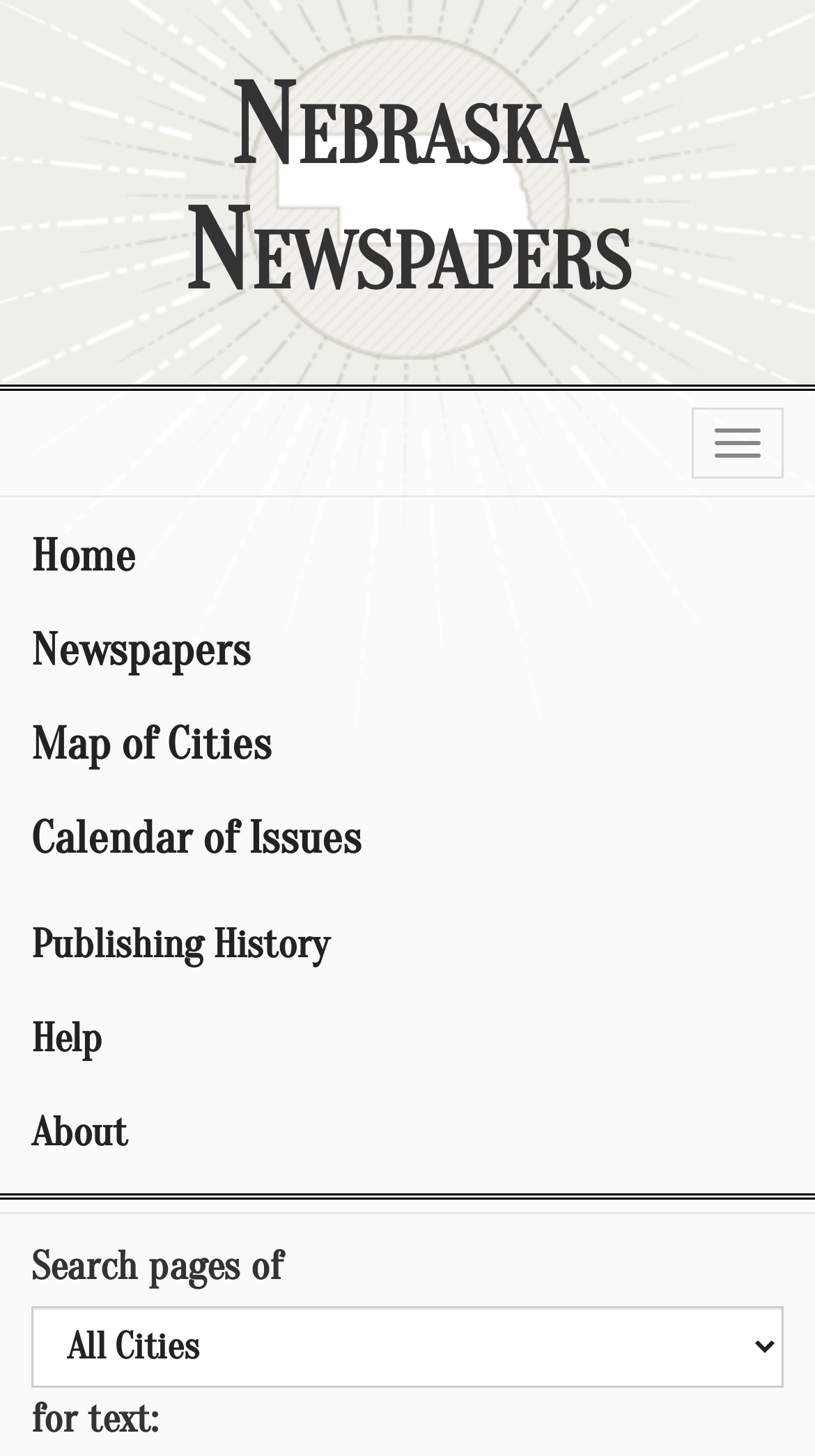Identify the bounding box of the HTML element described as: "input value="1" aria-label="Quantity" value="1"".

None